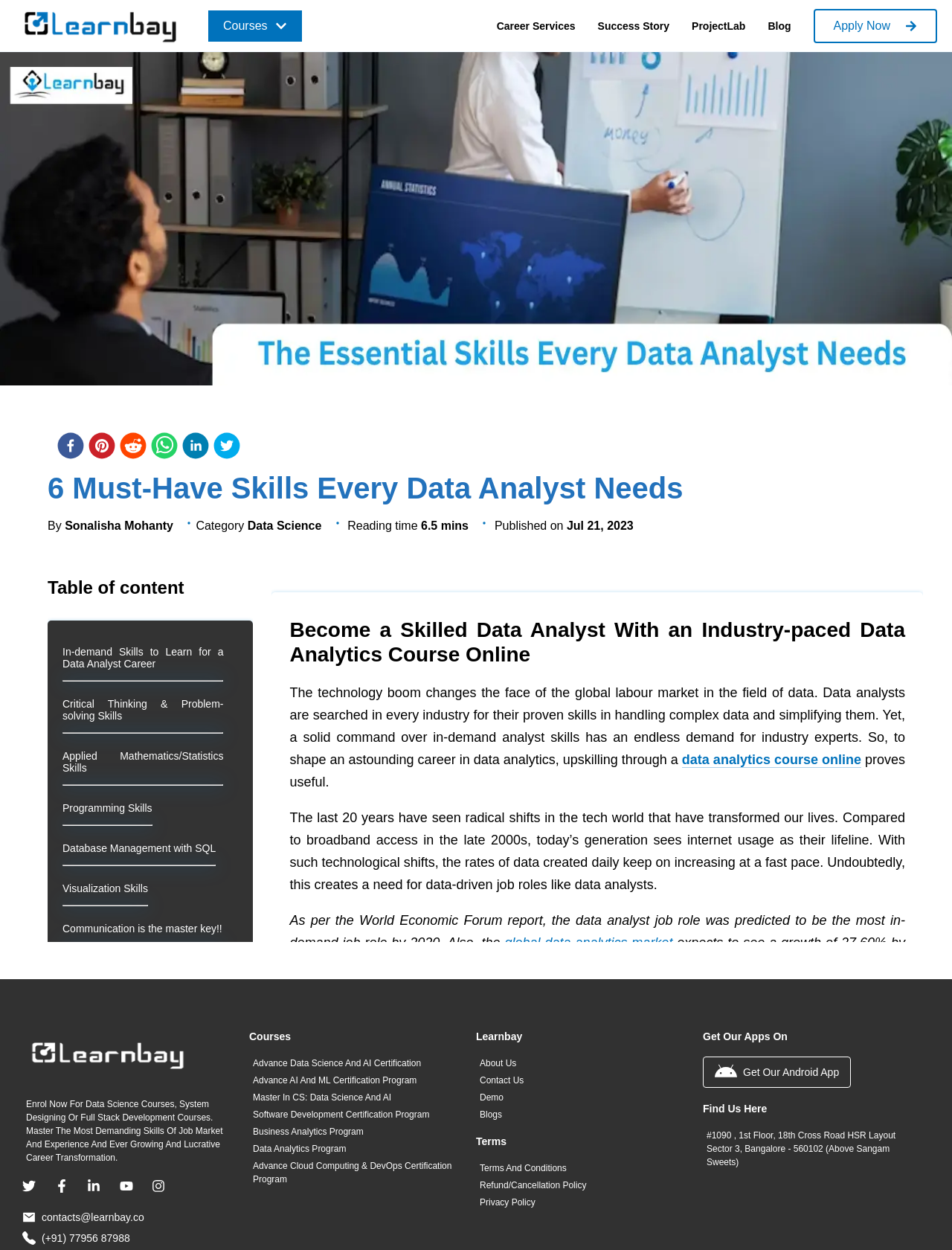Extract the primary header of the webpage and generate its text.

6 Must-Have Skills Every Data Analyst Needs